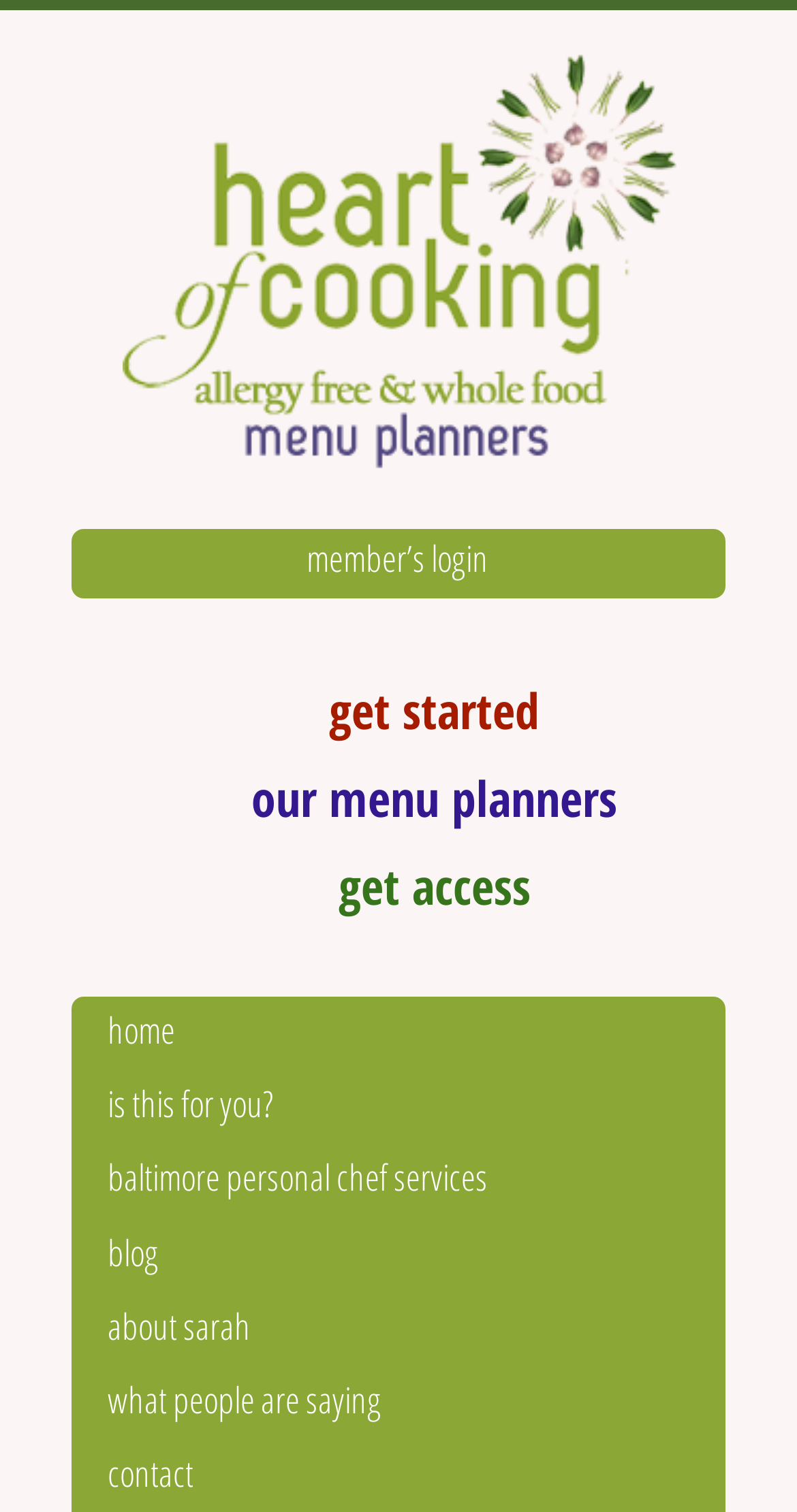Determine the bounding box coordinates of the section to be clicked to follow the instruction: "learn if the menu planner is for you". The coordinates should be given as four float numbers between 0 and 1, formatted as [left, top, right, bottom].

[0.09, 0.708, 0.908, 0.753]